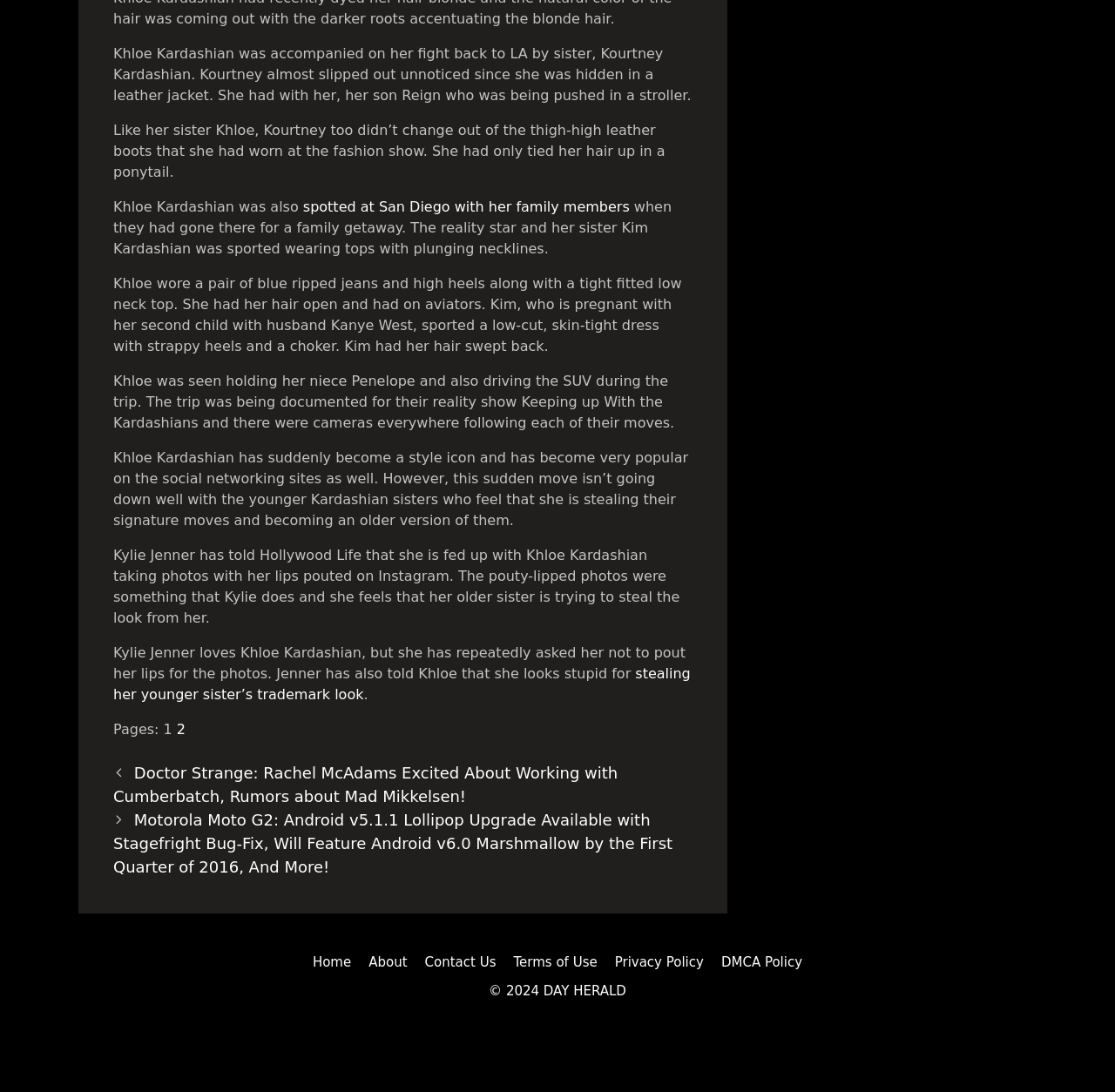From the screenshot, find the bounding box of the UI element matching this description: "Contact Us". Supply the bounding box coordinates in the form [left, top, right, bottom], each a float between 0 and 1.

[0.381, 0.874, 0.445, 0.888]